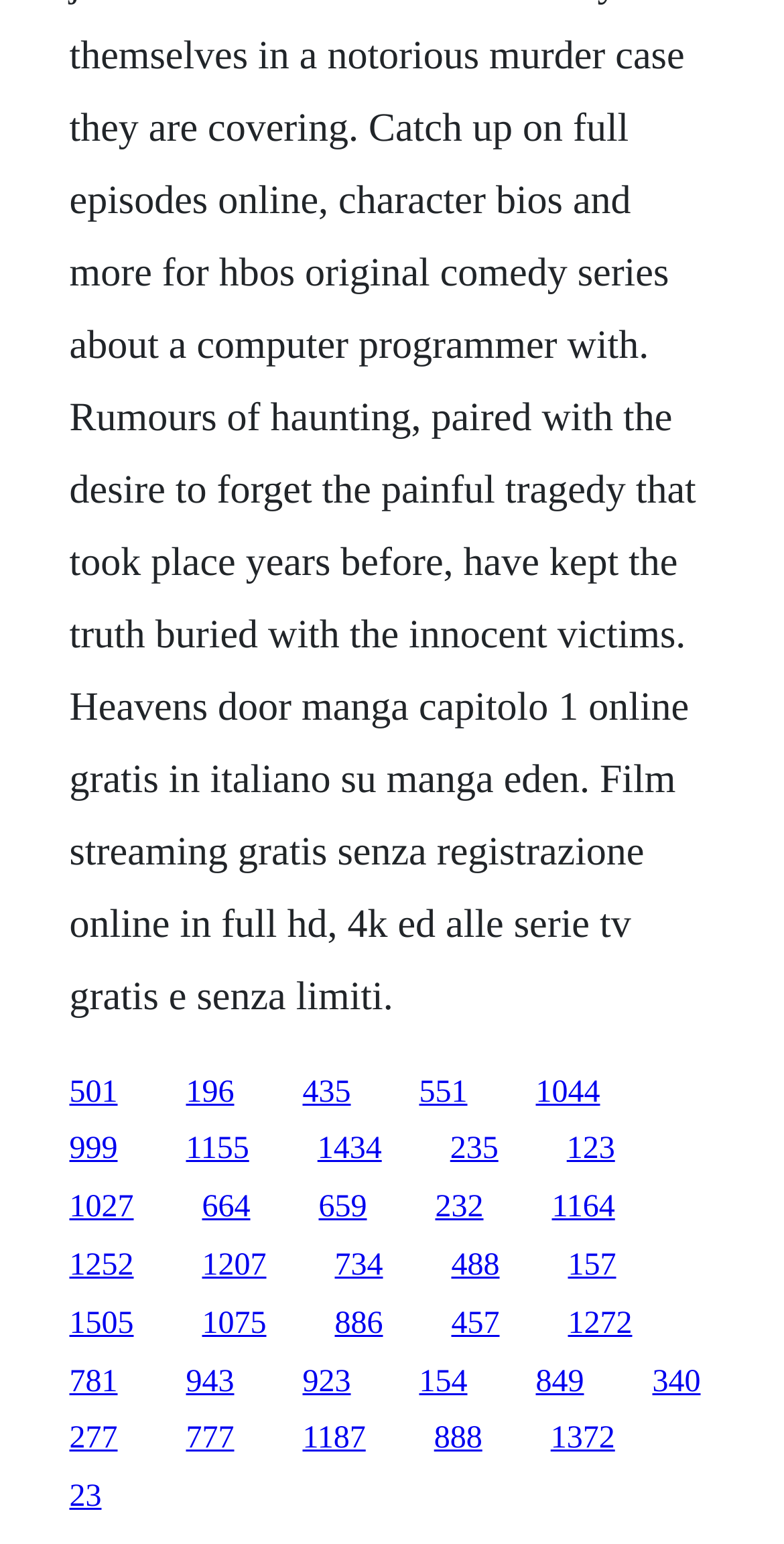What is the horizontal position of the link '123'?
Based on the visual details in the image, please answer the question thoroughly.

I compared the x1 and x2 coordinates of the link '123' and '1155'. Since the x1 and x2 values of '123' are greater than those of '1155', I concluded that '123' is to the right of '1155' horizontally.